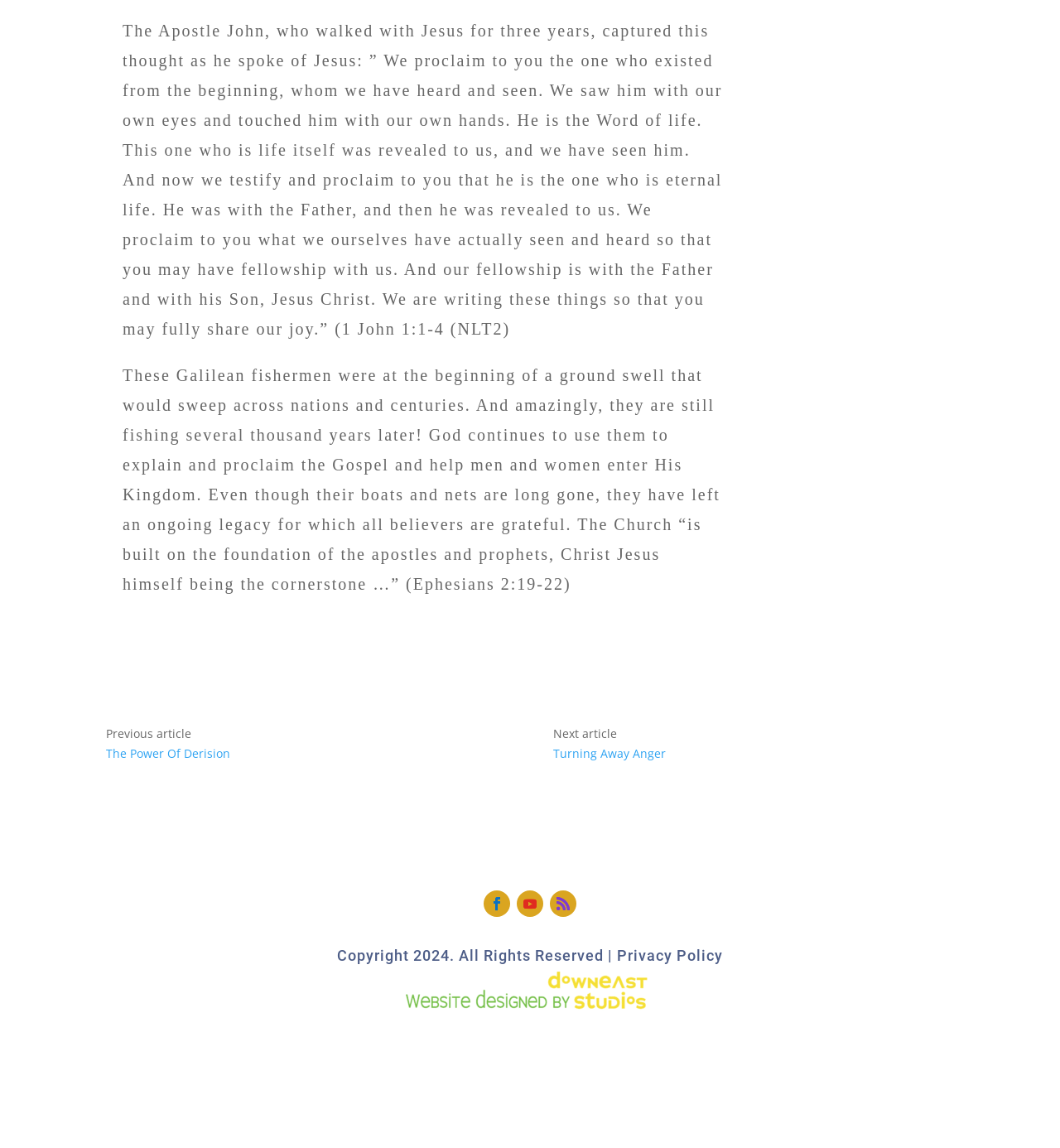Identify the bounding box coordinates of the section that should be clicked to achieve the task described: "Read previous article".

[0.1, 0.632, 0.18, 0.646]